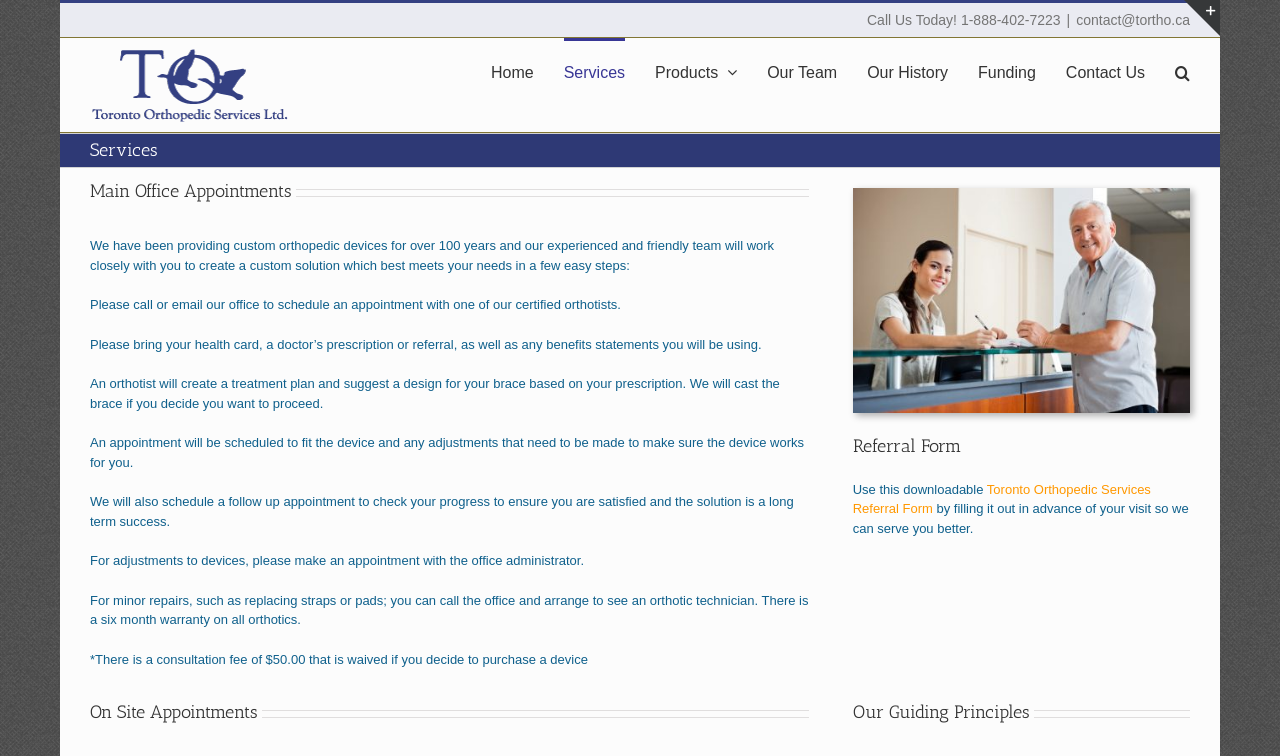Determine the bounding box coordinates of the target area to click to execute the following instruction: "Download the Referral Form."

[0.666, 0.637, 0.899, 0.683]